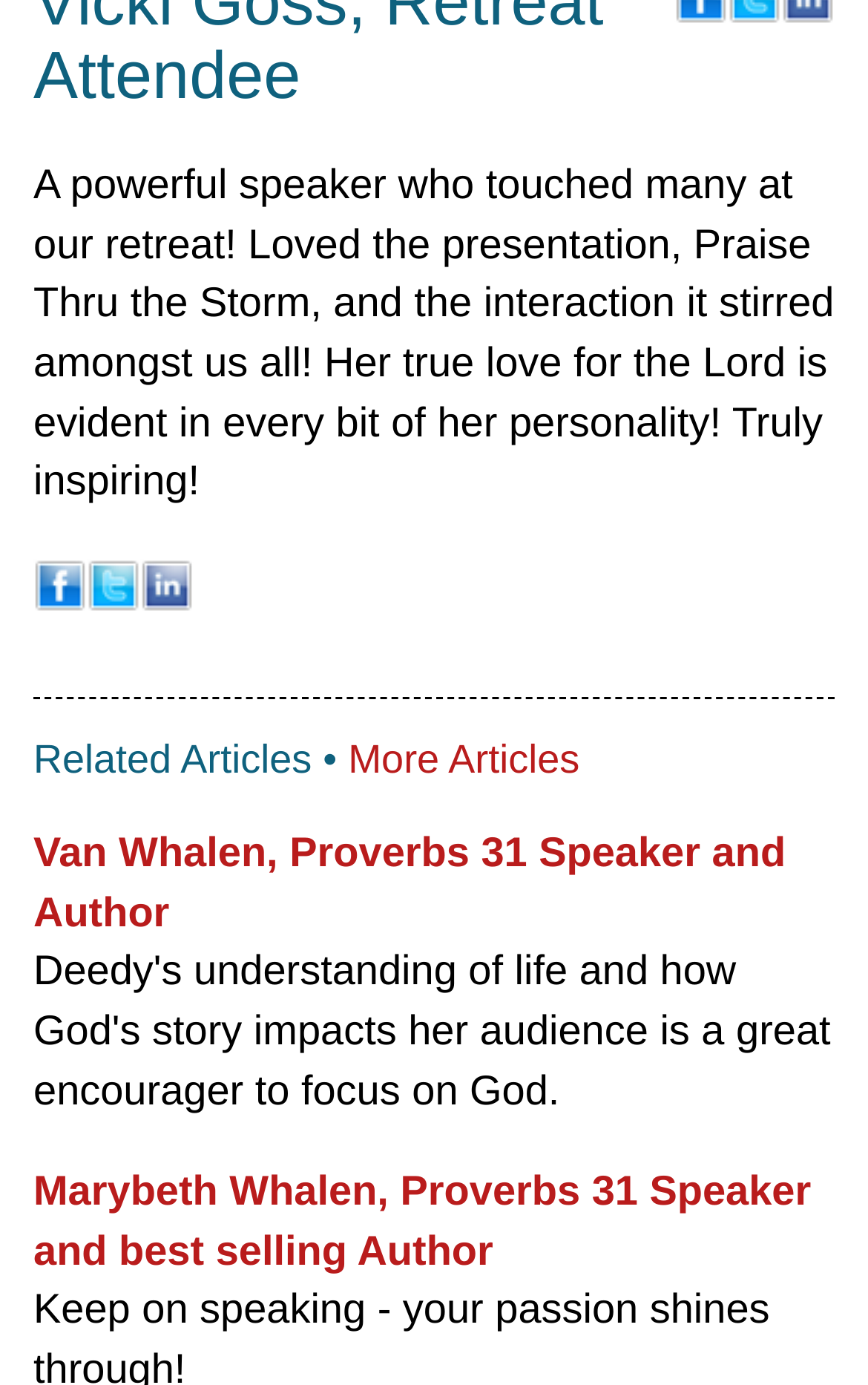Given the element description: "title="twitter"", predict the bounding box coordinates of the UI element it refers to, using four float numbers between 0 and 1, i.e., [left, top, right, bottom].

[0.1, 0.403, 0.162, 0.437]